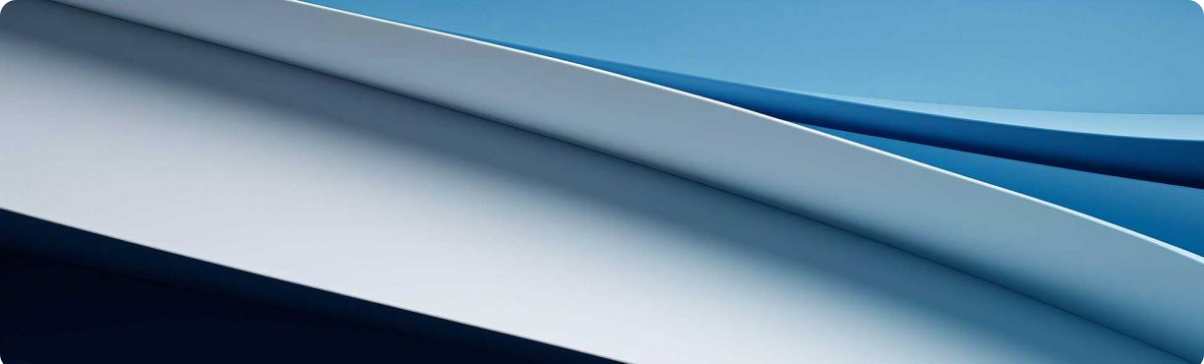Create a vivid and detailed description of the image.

The image features an elegant and modern design characterized by sweeping curves and gradients of blue and white tones. These smooth, flowing shapes evoke a sense of calm and innovation, perfectly complementing the theme of alternative investment funds in Cyprus. The aesthetic of the image enhances the overall presentation of the content, reflecting professionalism and dynamism. This visual serves as a symbolic backdrop for the legislative updates regarding the establishment of Registered Alternative Investment Funds (RAIF) in Cyprus, emphasizing the forward-thinking approach of the financial sector.